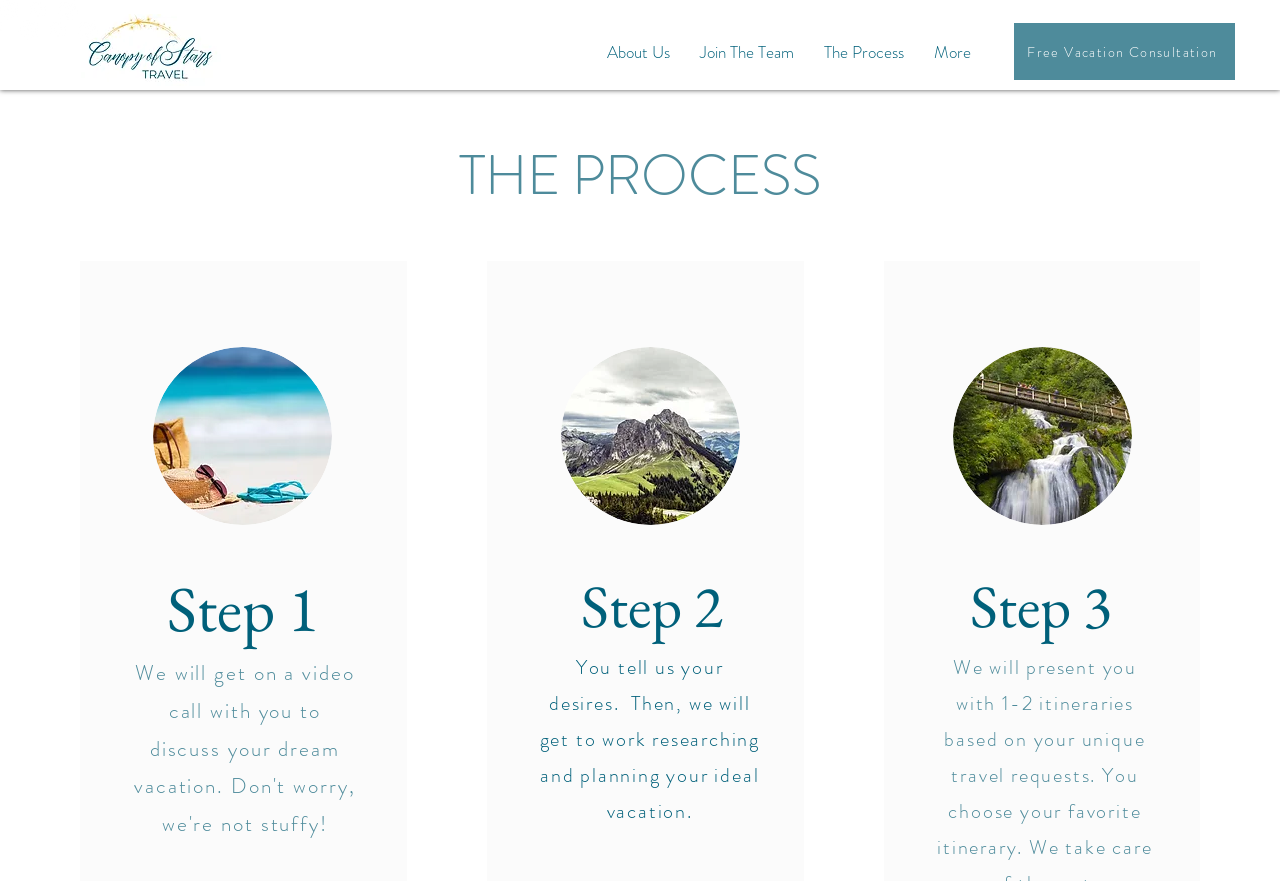What is the company's logo image?
Refer to the image and provide a one-word or short phrase answer.

Logo without Shading_edited.jpg